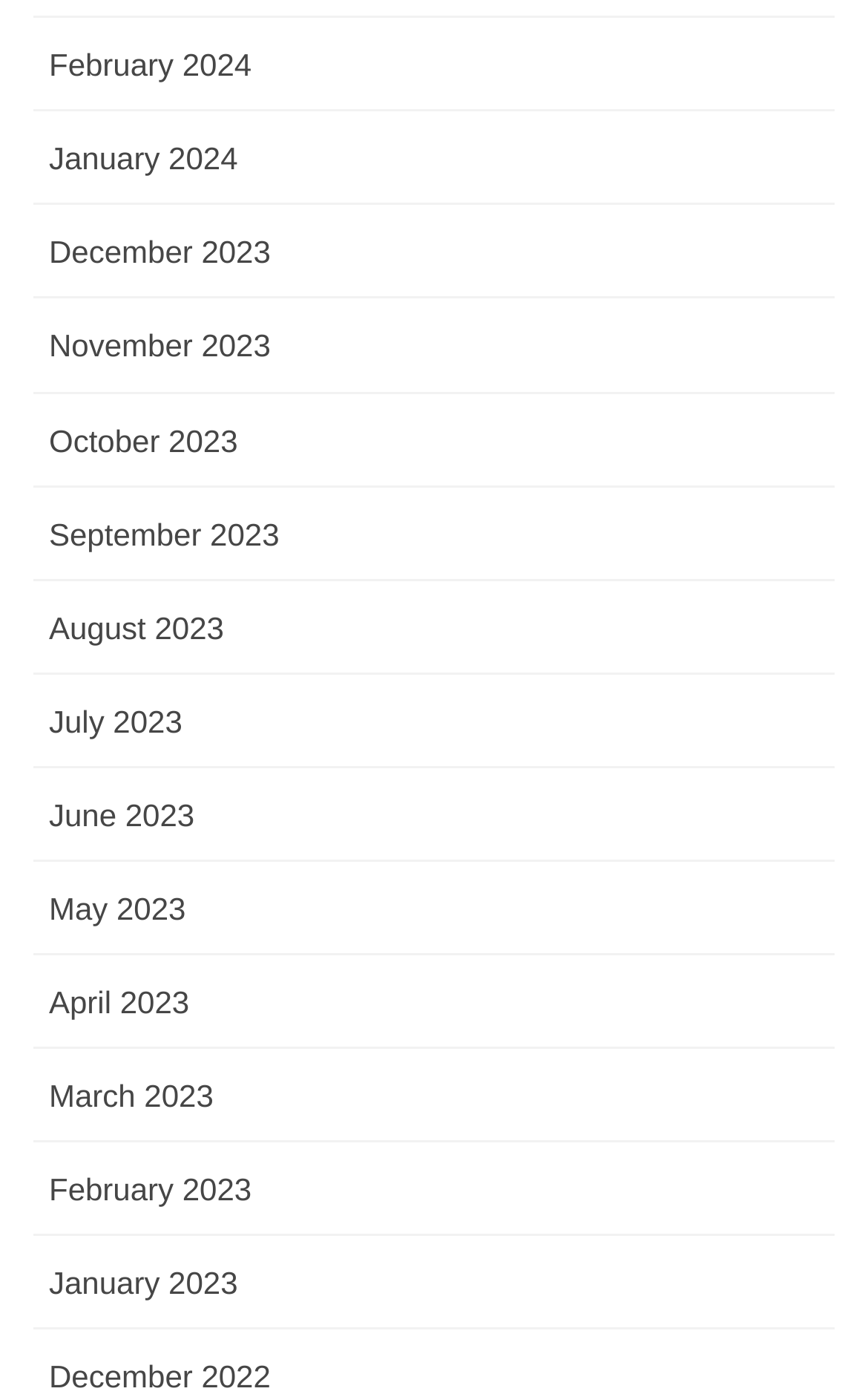What is the earliest month listed?
Using the image, respond with a single word or phrase.

January 2023